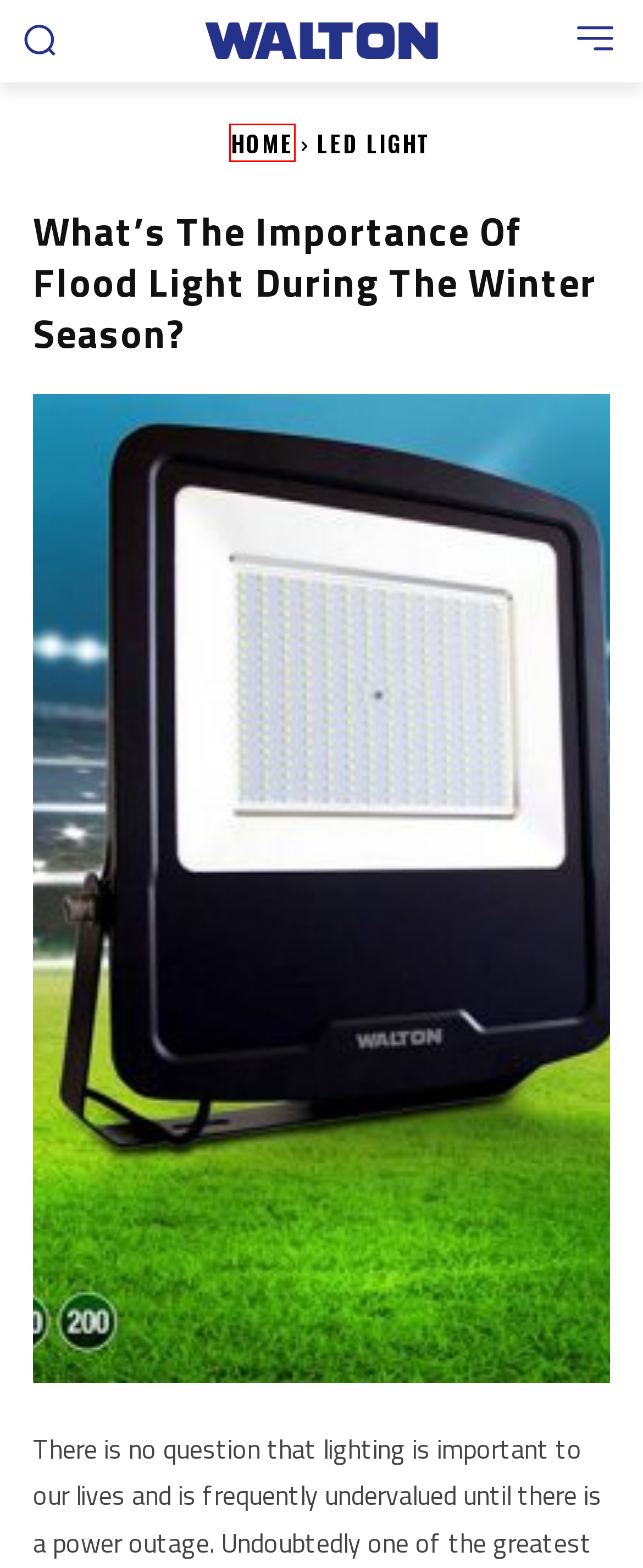Review the screenshot of a webpage containing a red bounding box around an element. Select the description that best matches the new webpage after clicking the highlighted element. The options are:
A. Washing Machine | Walton Blog
B. LED Light | Walton Blog
C. Currently the most attractive beverage cooler model is WBQ-4D0-TDTD-XX | Walton Blog
D. Refrigerator | Walton Blog
E. Home Appliances | Walton Blog
F. Electrical Accessories | Walton Blog
G. Air Conditioner | Walton Blog
H. Walton Blog

H